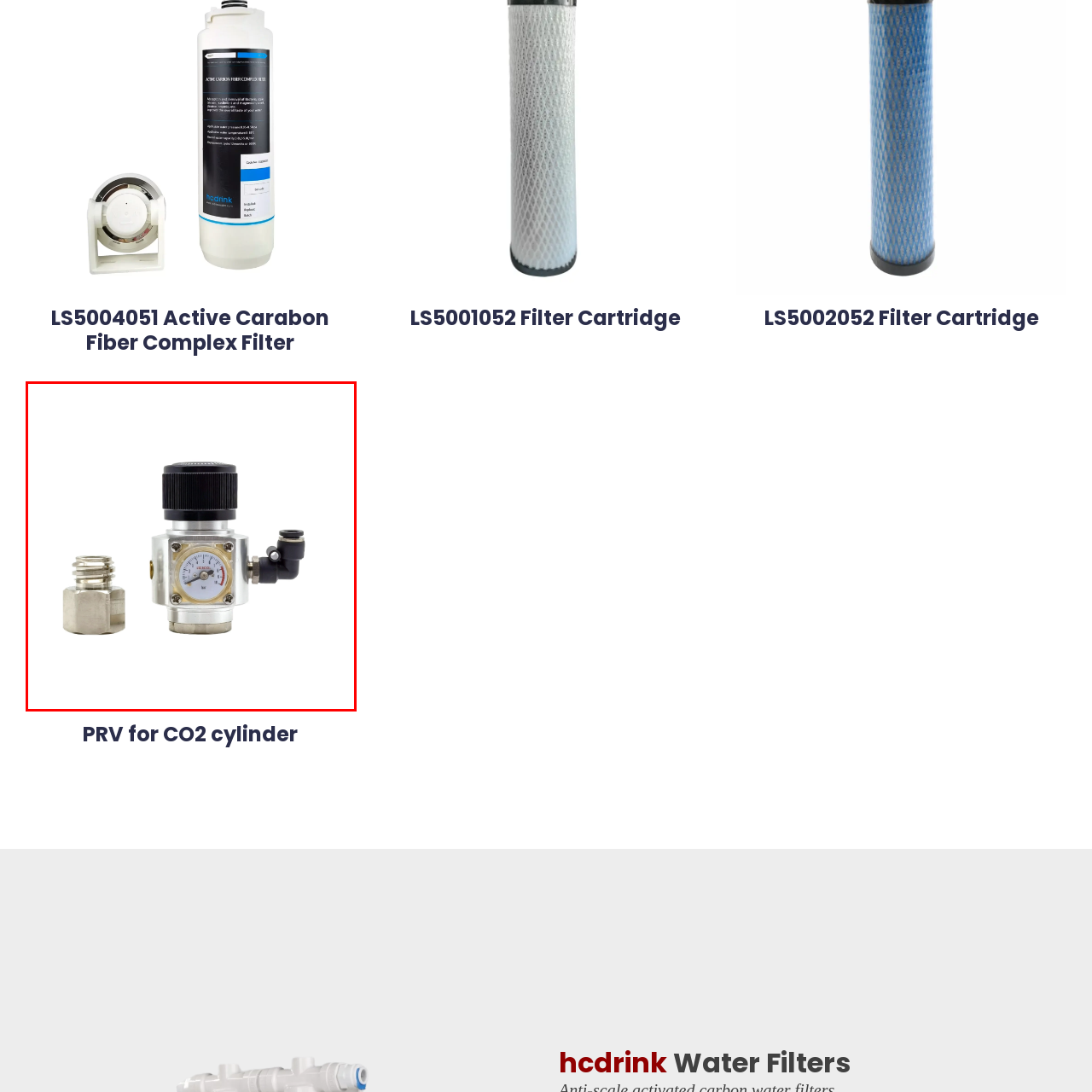Give a thorough account of what is shown in the red-encased segment of the image.

The image features a precision pressure relief valve (PRV), designed for use with CO2 cylinders. This essential component showcases a chrome-plated body with a gauge prominently displayed on its front, indicating pressure levels. To the left of the PRV, there is a metal connector, likely used for secure attachment to a CO2 tank. The design emphasizes durability and reliability, making it suitable for applications that require controlled gas pressure, such as beverage dispensing systems or pneumatic tools. Overall, the assembly highlights functional engineering with its compact and robust design.